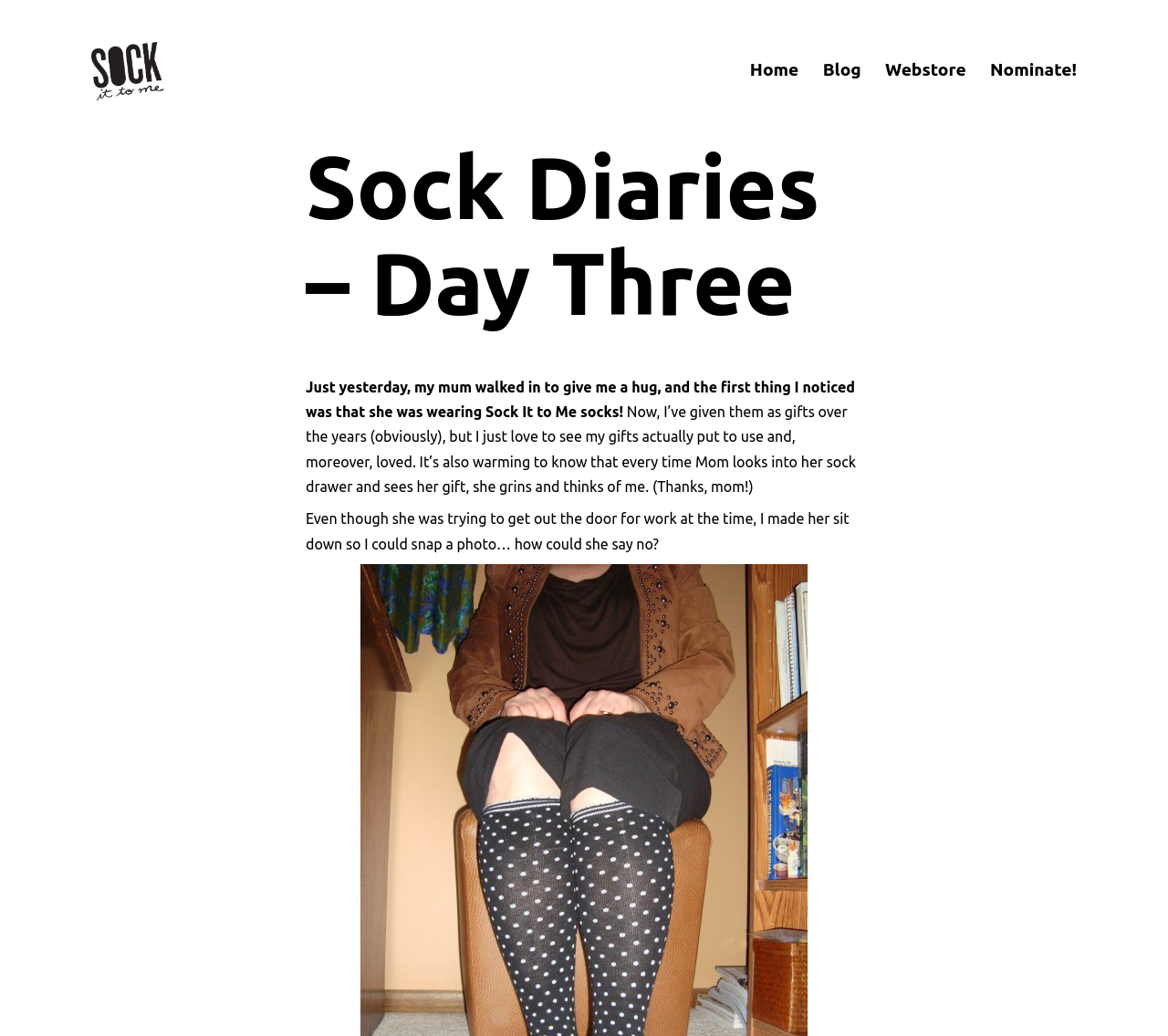Determine the main headline from the webpage and extract its text.

Sock Diaries – Day Three